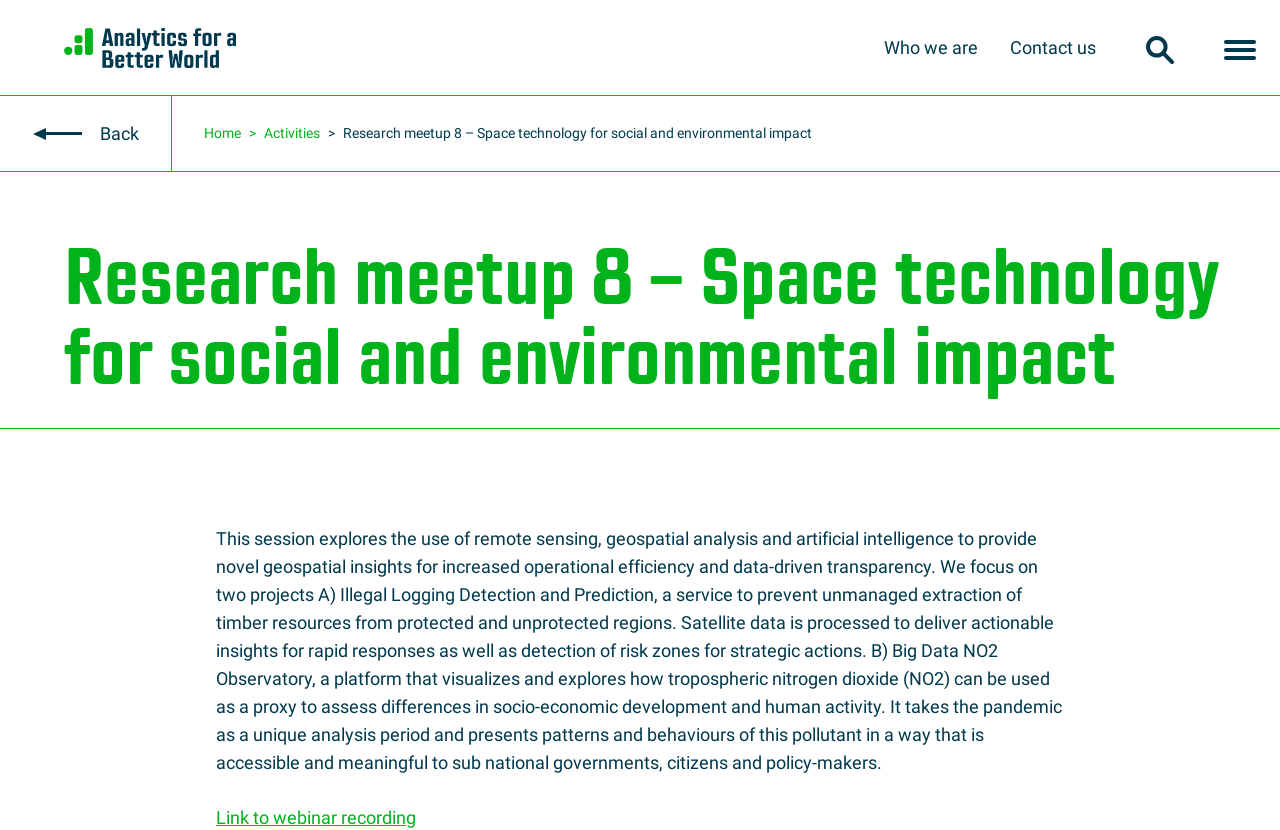Using the image as a reference, answer the following question in as much detail as possible:
How many projects are mentioned in this session?

The webpage mentions two projects: A) Illegal Logging Detection and Prediction, and B) Big Data NO2 Observatory, which are both related to the use of space technology for social and environmental impact.